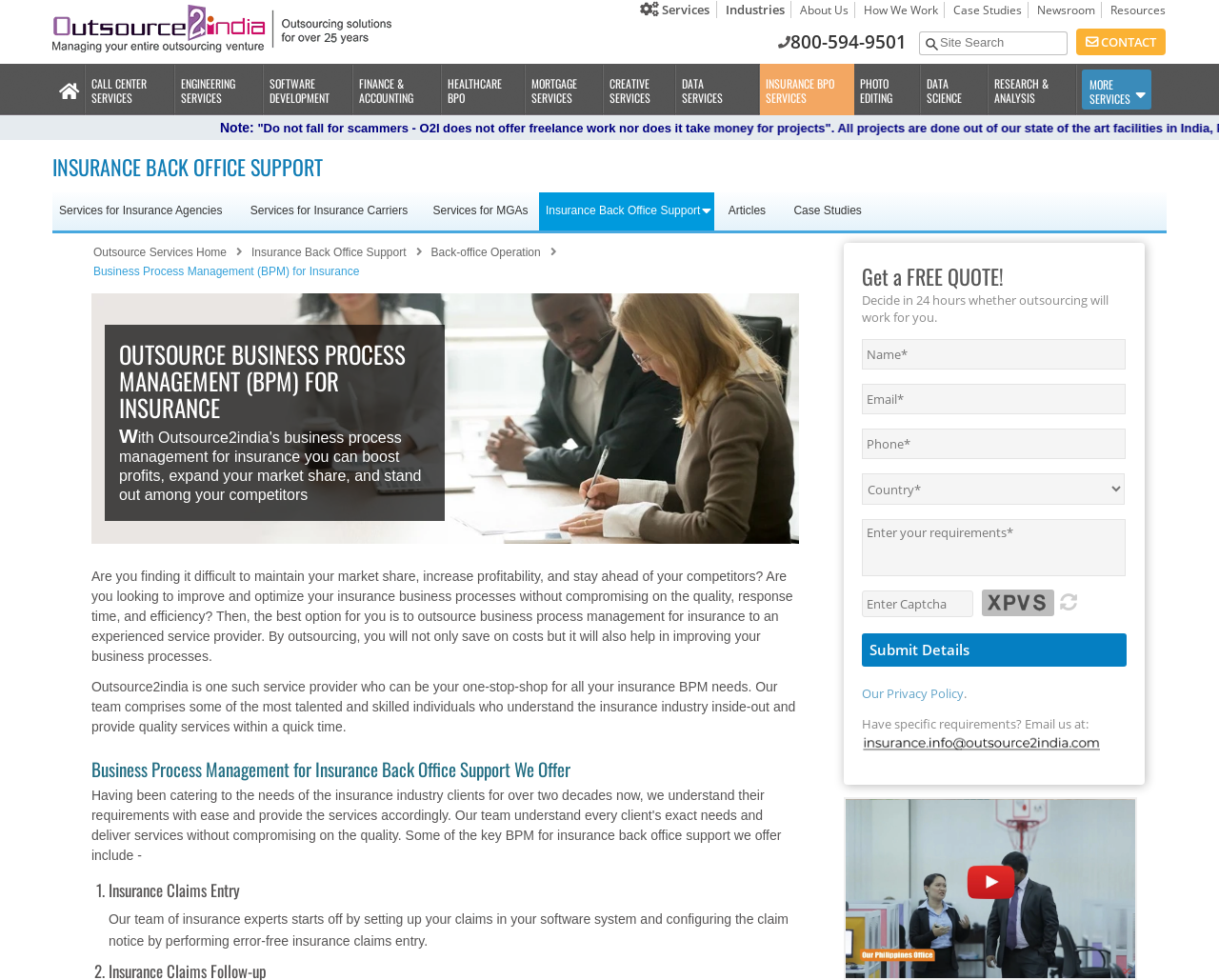Determine the coordinates of the bounding box for the clickable area needed to execute this instruction: "Click on the 'Services' link".

[0.52, 0.001, 0.588, 0.018]